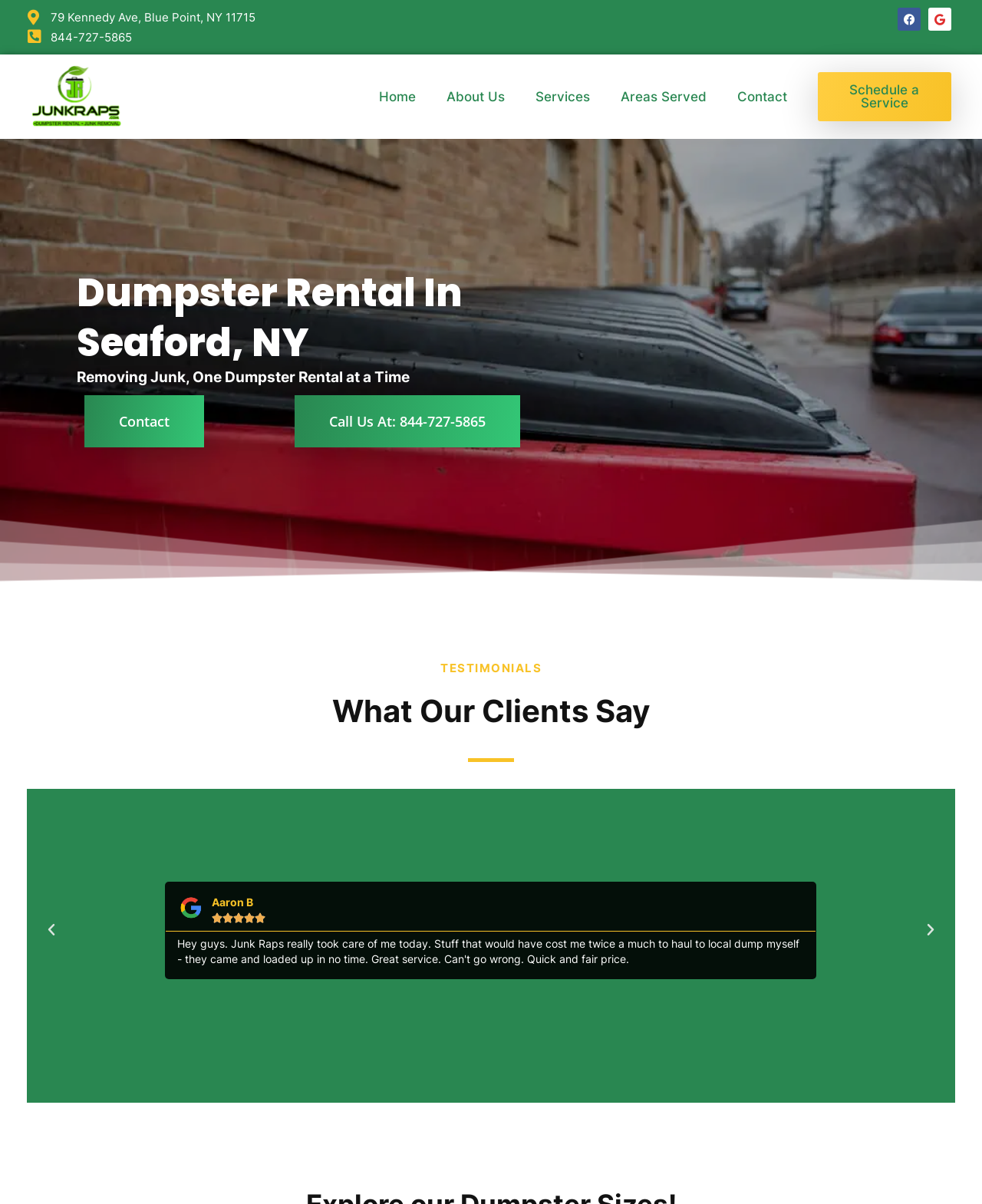Highlight the bounding box coordinates of the region I should click on to meet the following instruction: "Go to home page".

[0.37, 0.066, 0.439, 0.095]